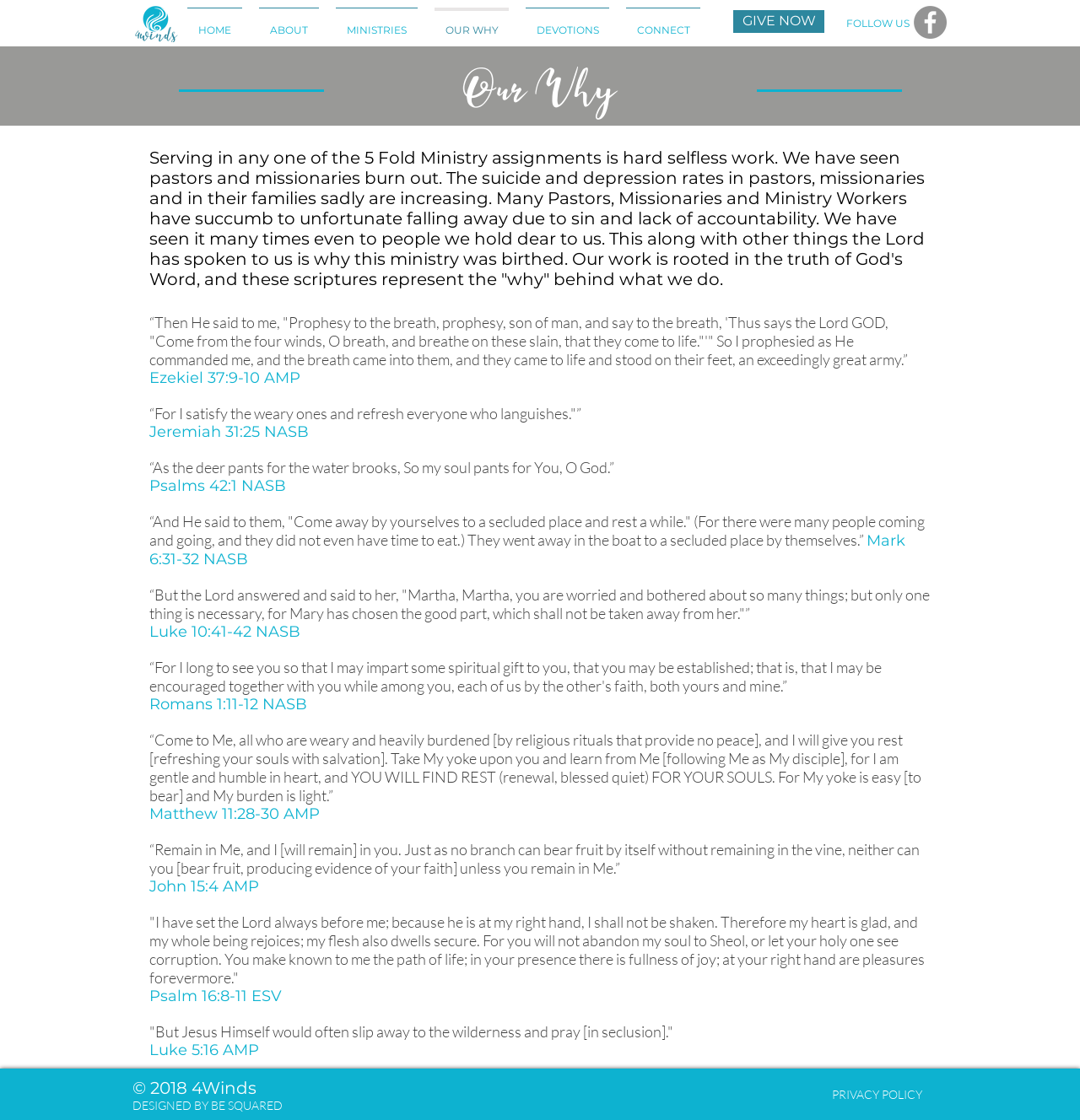Using floating point numbers between 0 and 1, provide the bounding box coordinates in the format (top-left x, top-left y, bottom-right x, bottom-right y). Locate the UI element described here: GIVE NOW

[0.679, 0.009, 0.763, 0.029]